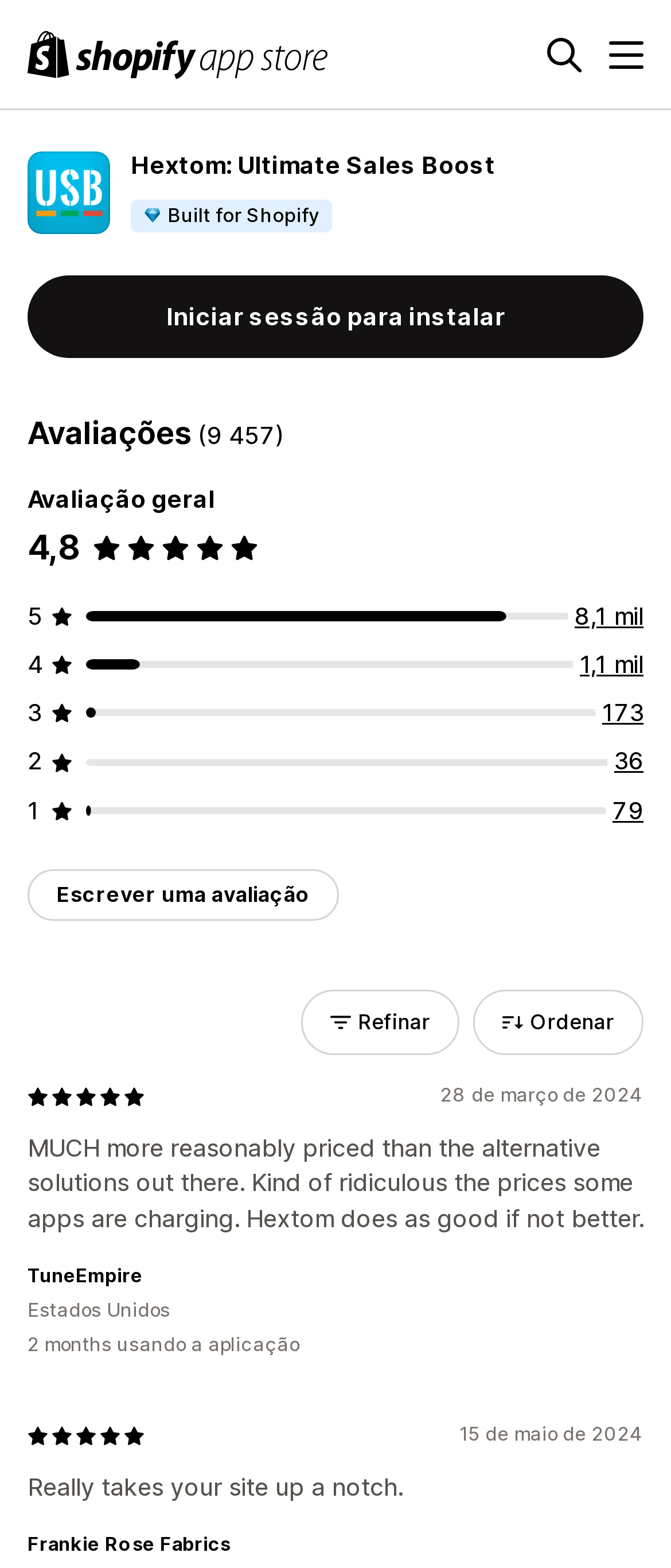What is the name of the app?
Answer with a single word or short phrase according to what you see in the image.

Hextom